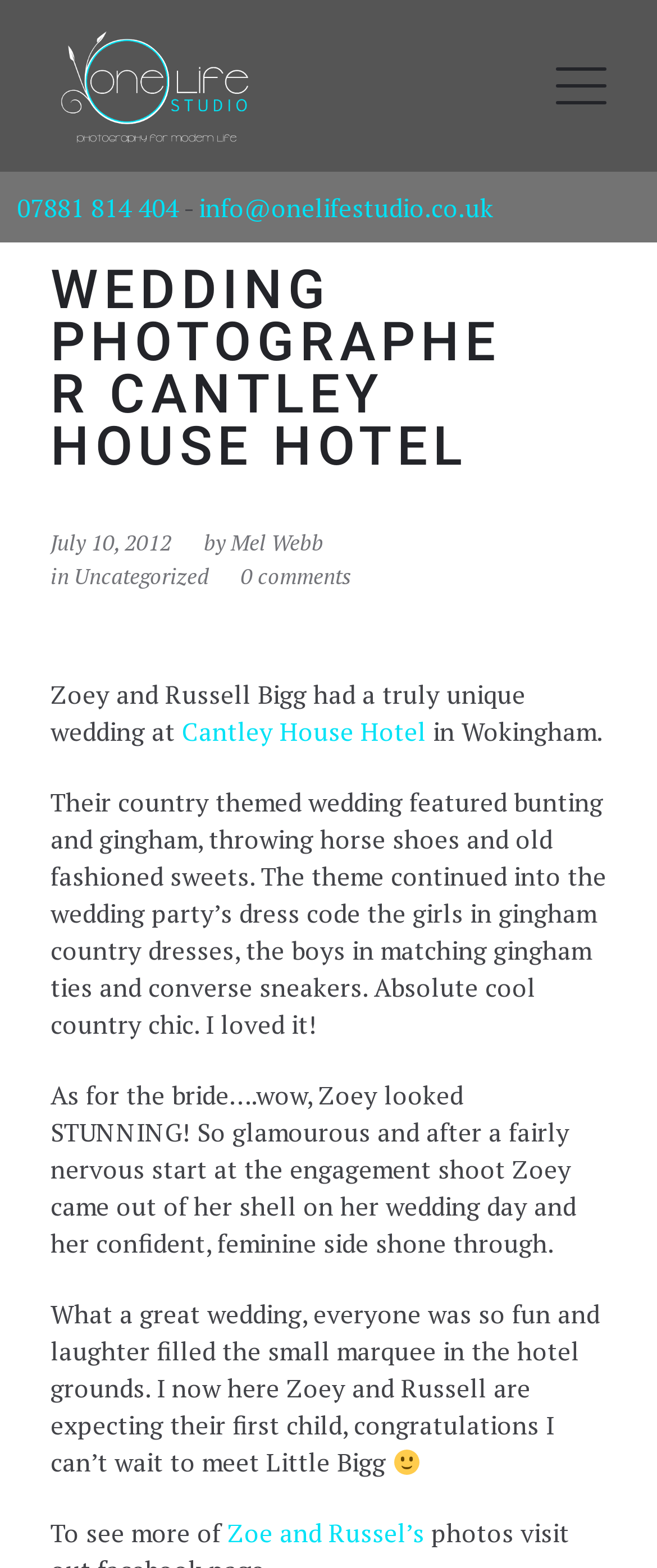Review the image closely and give a comprehensive answer to the question: What is the theme of Zoey and Russell's wedding?

I found the theme of the wedding by reading the text 'Their country themed wedding featured bunting and gingham, throwing horse shoes and old fashioned sweets.' which is located in the main content area of the webpage.